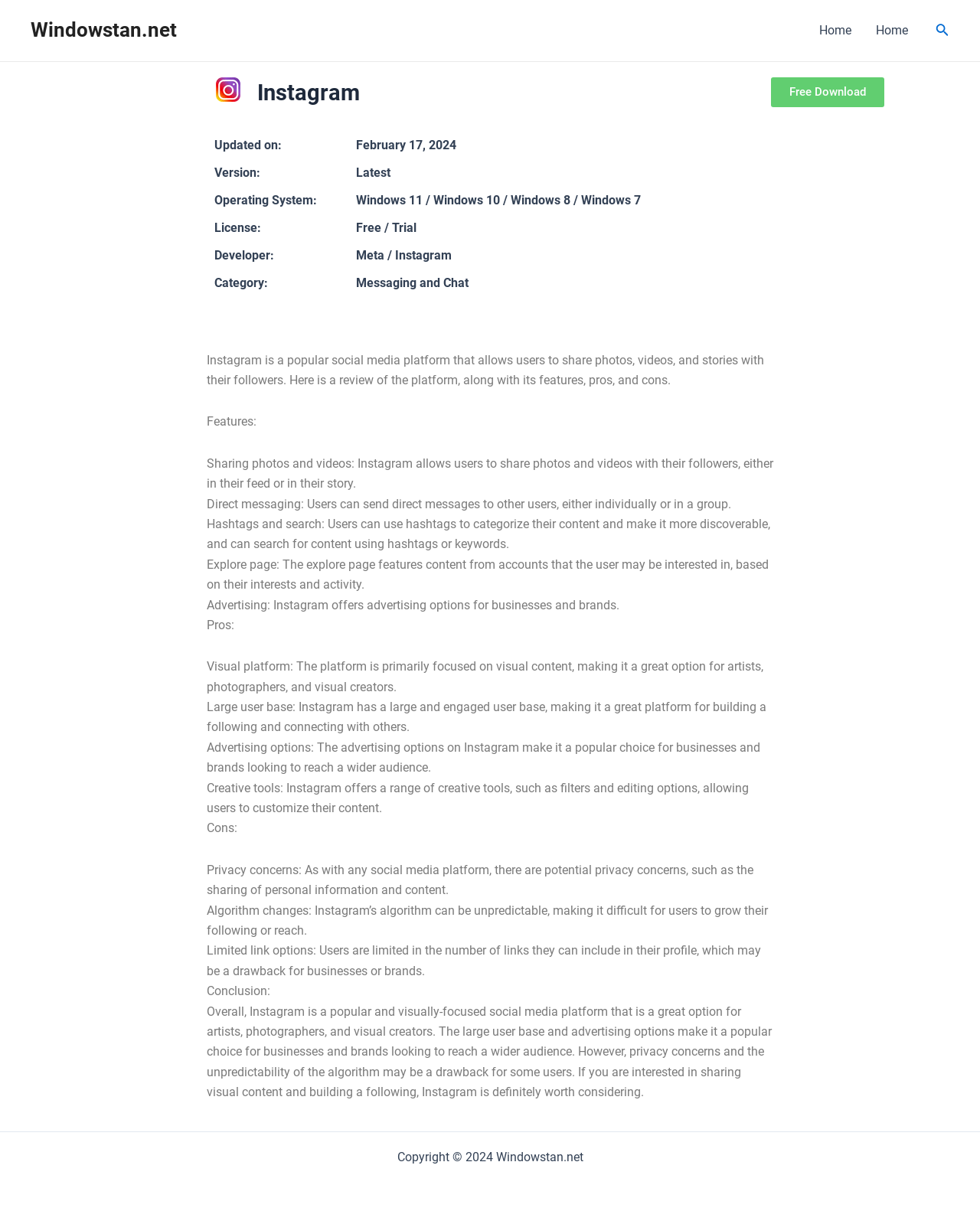What is the category of the software being described?
From the image, provide a succinct answer in one word or a short phrase.

Messaging and Chat